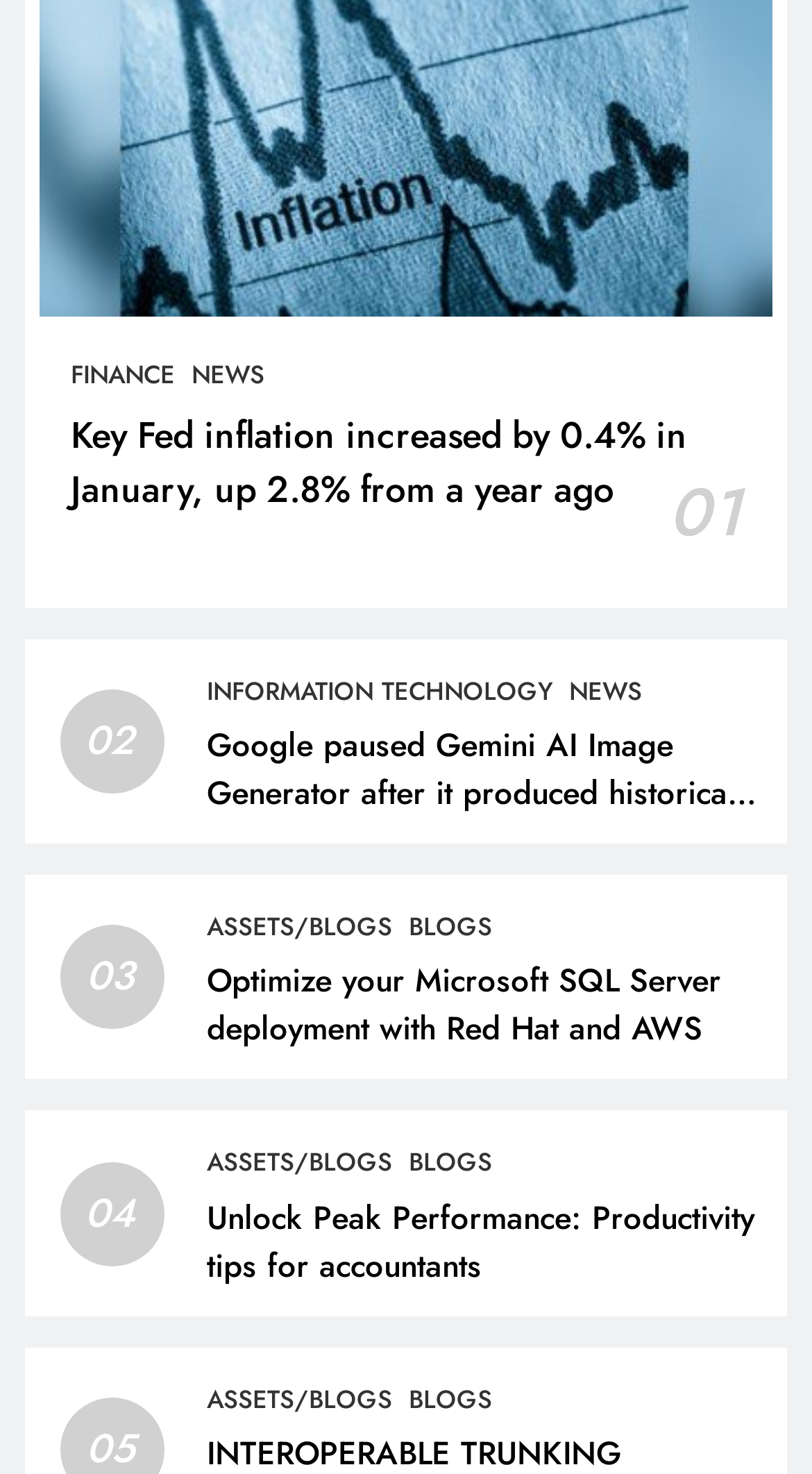Please answer the following question as detailed as possible based on the image: 
What is the position of the link 'NEWS' relative to the link 'FINANCE'?

I compared the x1 coordinates of the bounding boxes of the two links. The x1 coordinate of the link 'FINANCE' is 0.087, and the x1 coordinate of the link 'NEWS' is 0.236, which is greater than 0.087. Therefore, the link 'NEWS' is to the right of the link 'FINANCE'.